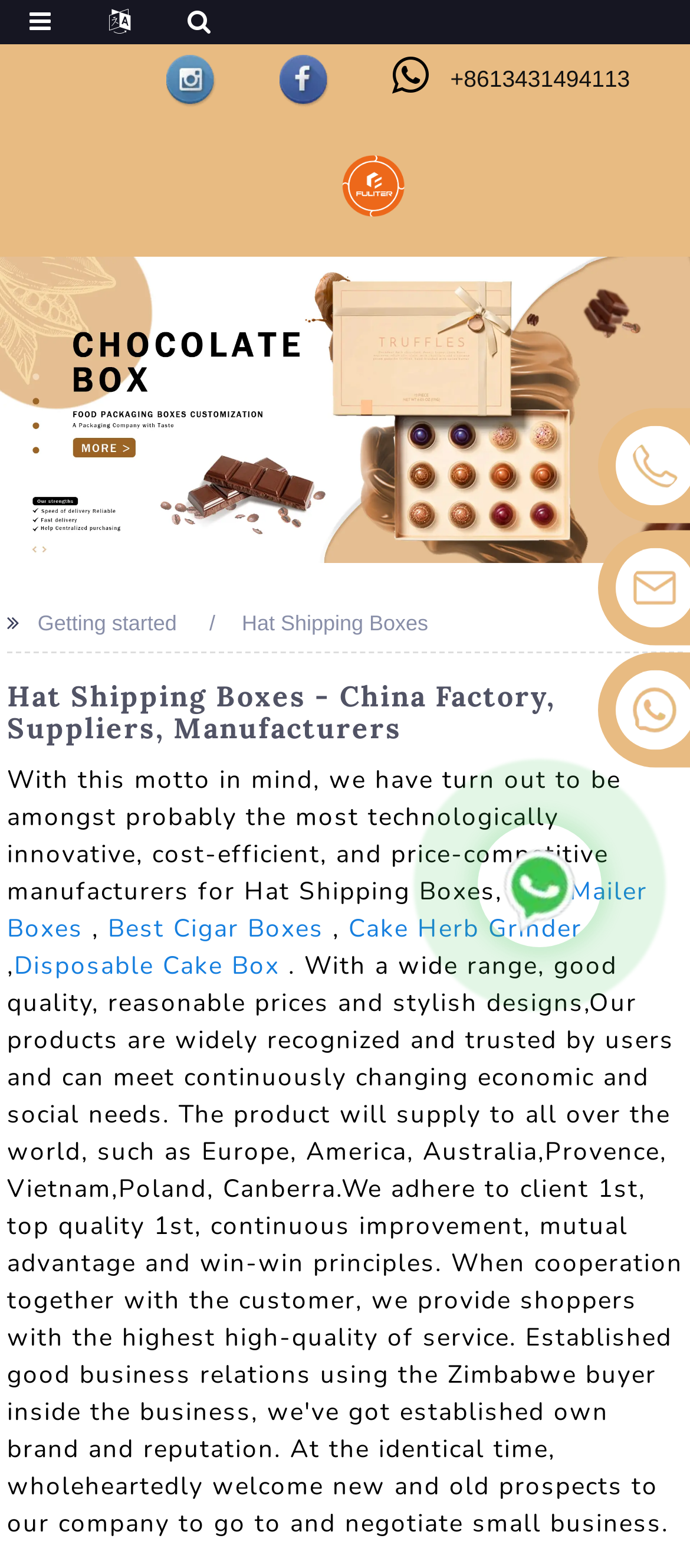What social media platforms are available? Refer to the image and provide a one-word or short phrase answer.

Instagram, Facebook